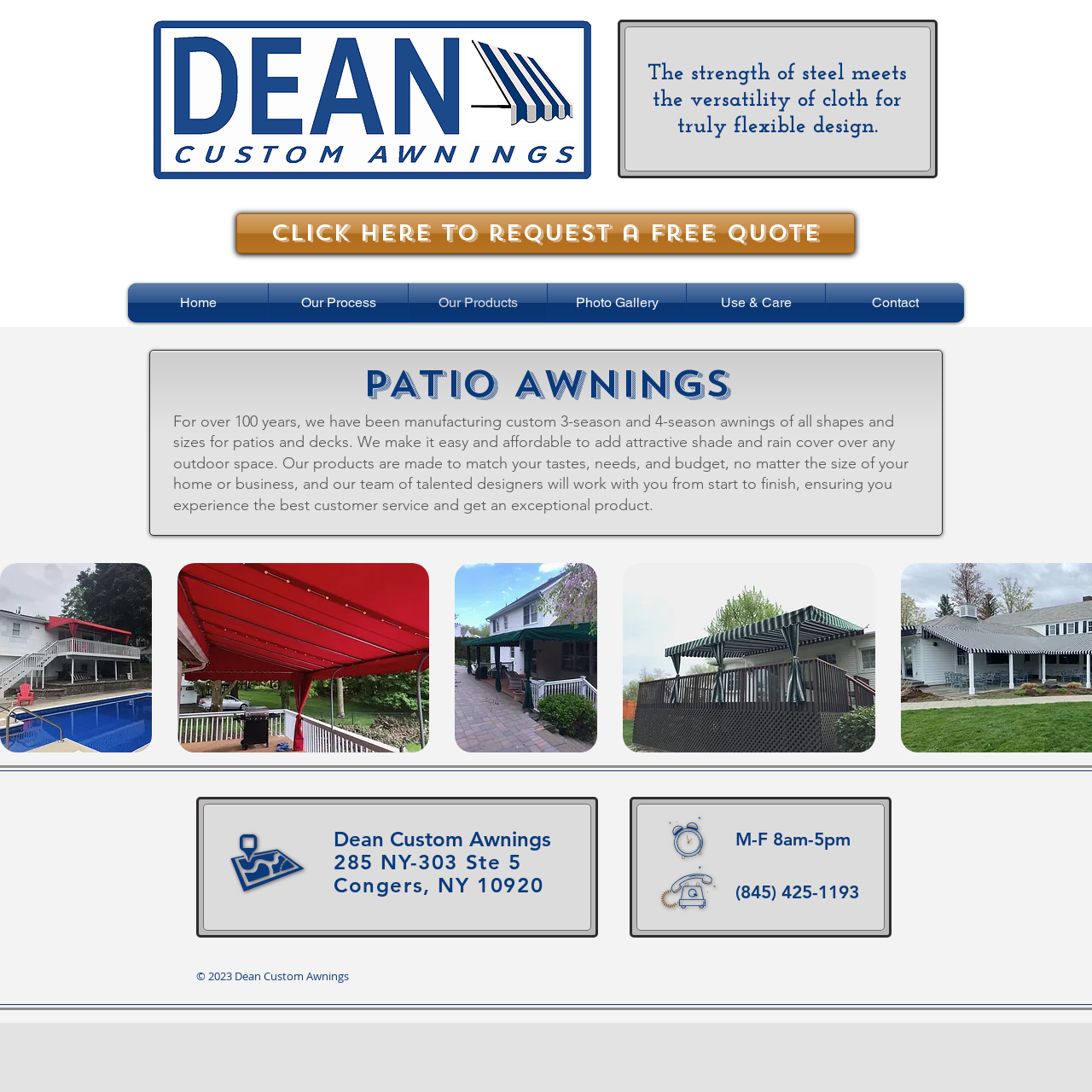What type of products does the company offer?
Based on the screenshot, answer the question with a single word or phrase.

Awnings